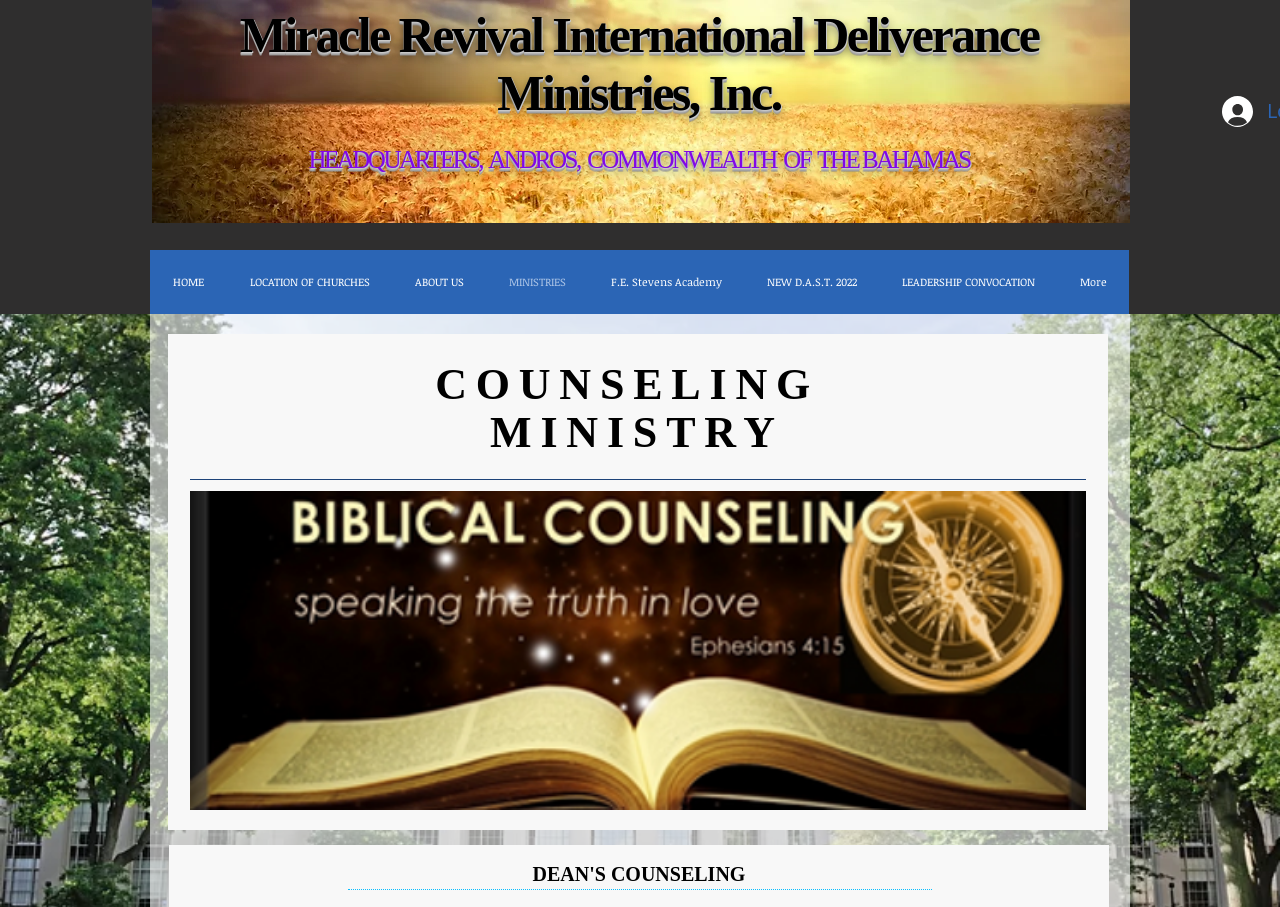Determine the bounding box coordinates for the clickable element required to fulfill the instruction: "explore the counseling ministry". Provide the coordinates as four float numbers between 0 and 1, i.e., [left, top, right, bottom].

[0.141, 0.398, 0.854, 0.451]